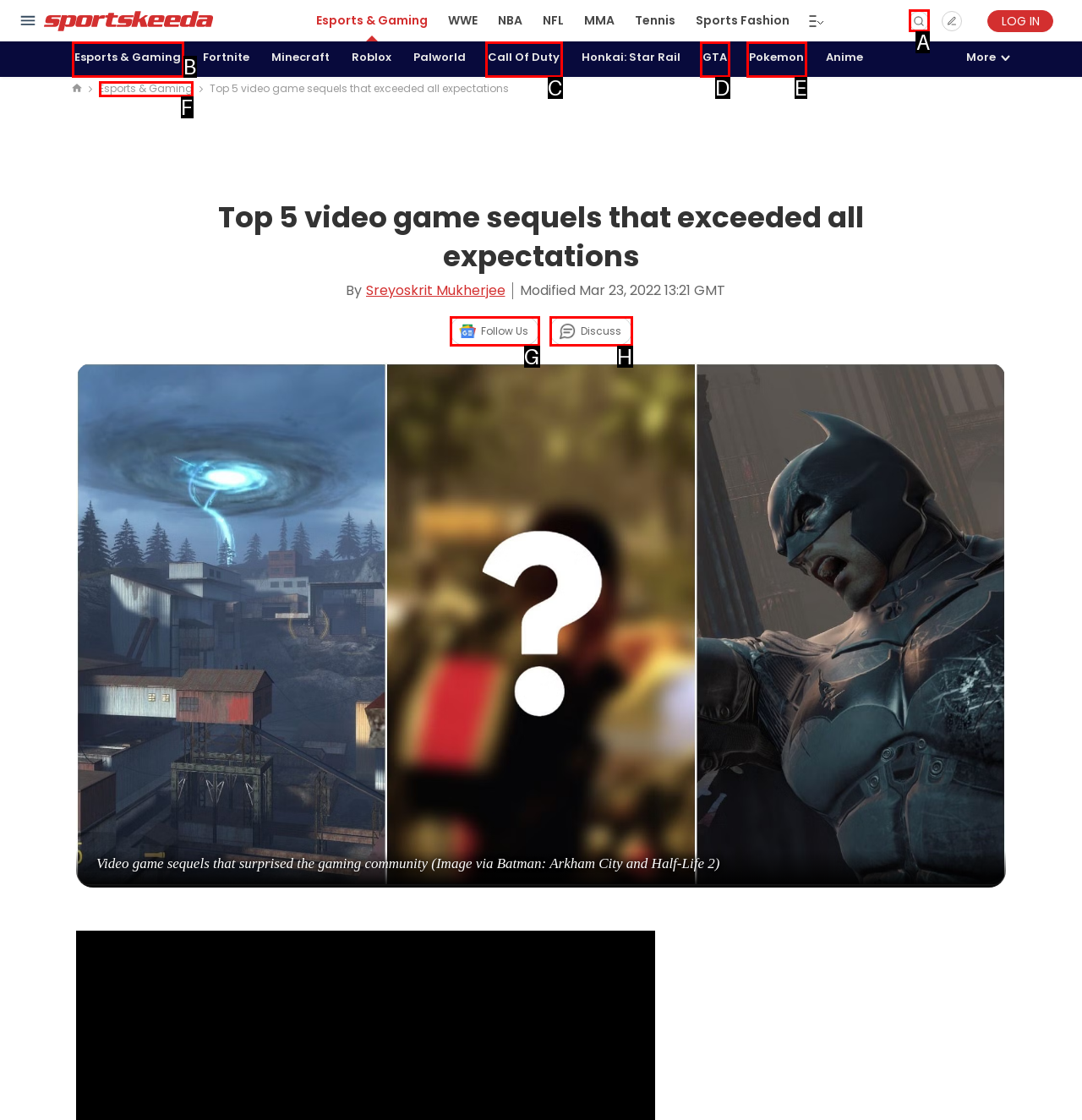Find the appropriate UI element to complete the task: Search for something. Indicate your choice by providing the letter of the element.

A